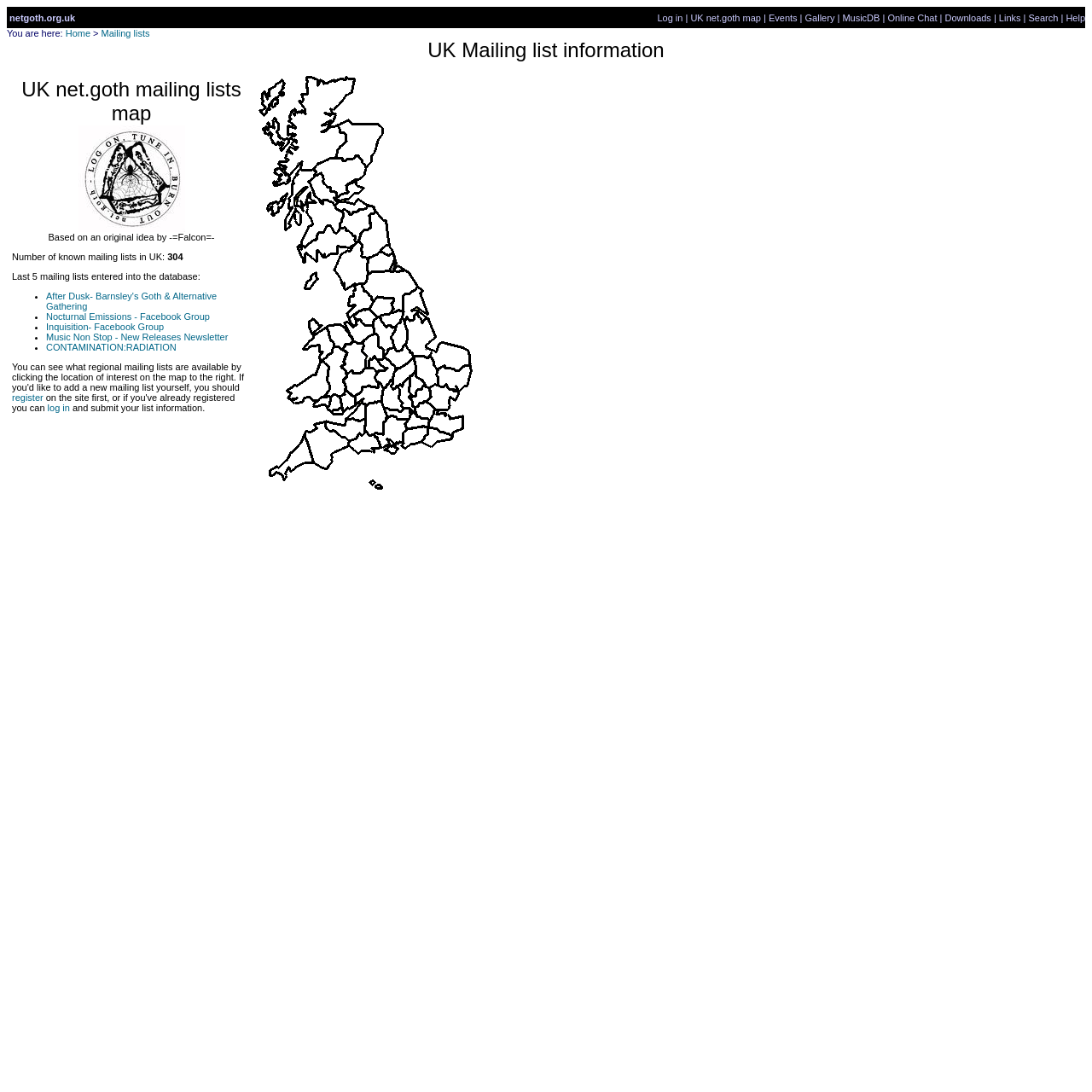Construct a comprehensive description capturing every detail on the webpage.

The webpage is about mailing lists, specifically UK net.goth mailing lists. At the top, there is a navigation bar with links to various sections of the website, including "Log in", "UK net.goth map", "Events", "Gallery", "MusicDB", "Online Chat", "Downloads", "Links", "Search", and "Help". Below the navigation bar, there is a breadcrumb trail showing the current location as "Home > Mailing lists".

The main content of the page is divided into two sections. On the left, there is a block of text that provides information about UK net.goth mailing lists, including the number of known mailing lists in the UK (304) and the last 5 mailing lists entered into the database. There is also a map image on the left, which appears to be a UK map with clickable regions to view regional mailing lists.

On the right, there is a larger section that contains a table with a single row and two columns. The left column contains a block of text with information about the mailing lists, including a description of the map and instructions on how to add a new mailing list. The right column contains an image, which is likely the map mentioned in the text.

There are several links throughout the page, including links to specific mailing lists, such as "After Dusk- Barnsley's Goth & Alternative Gathering" and "CONTAMINATION:RADIATION", as well as links to register and log in to the website.